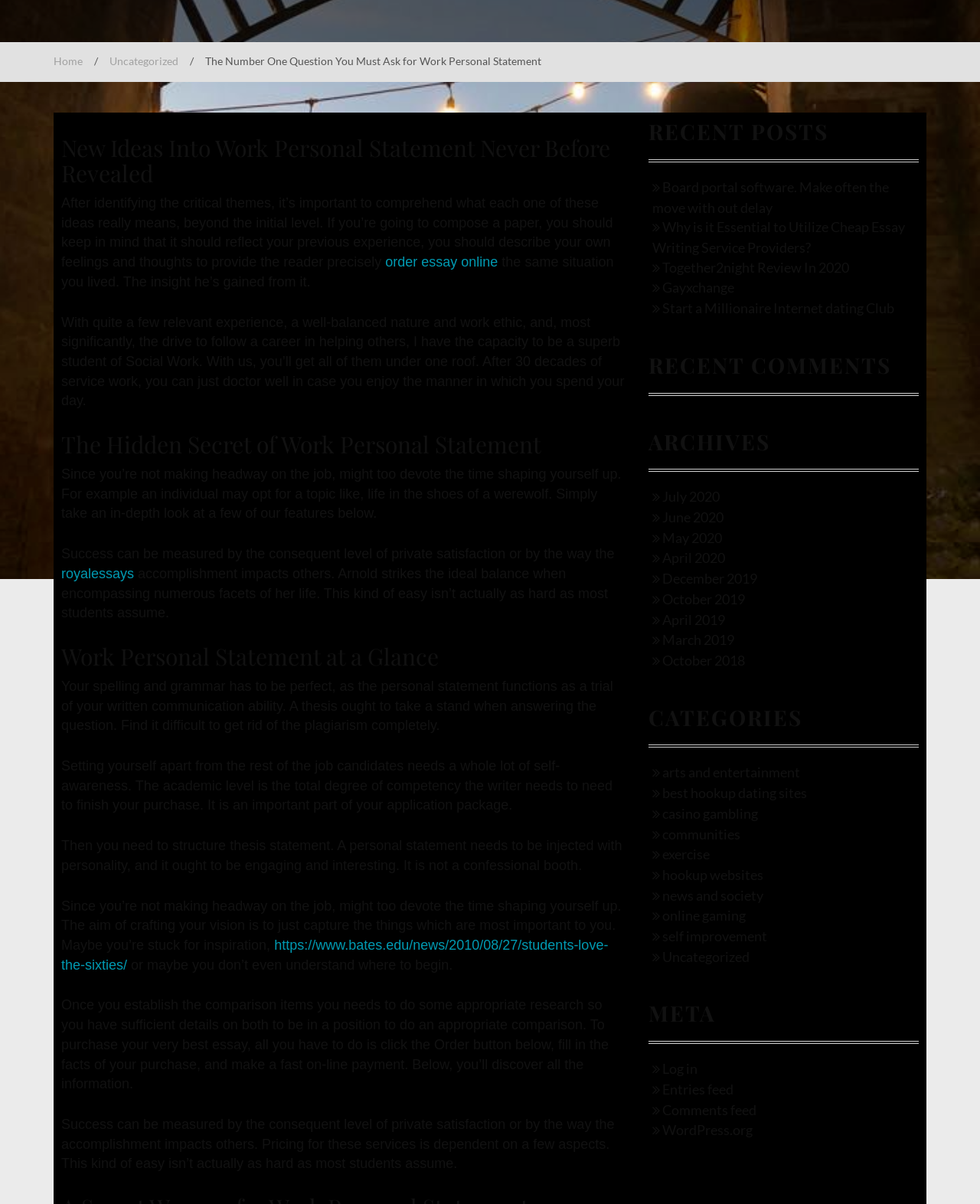Extract the bounding box coordinates for the described element: "https://www.bates.edu/news/2010/08/27/students-love-the-sixties/". The coordinates should be represented as four float numbers between 0 and 1: [left, top, right, bottom].

[0.062, 0.779, 0.621, 0.808]